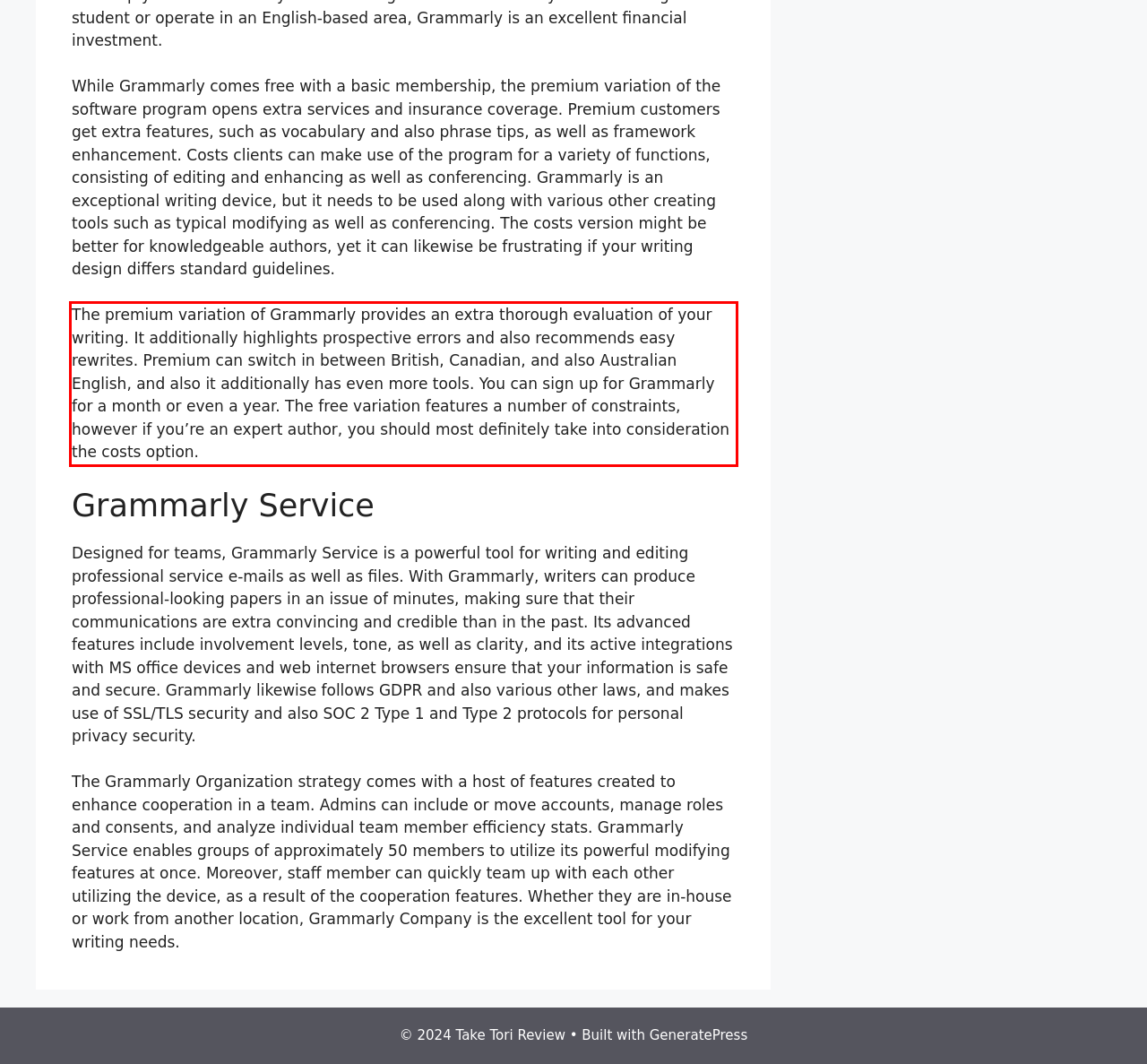Identify and extract the text within the red rectangle in the screenshot of the webpage.

The premium variation of Grammarly provides an extra thorough evaluation of your writing. It additionally highlights prospective errors and also recommends easy rewrites. Premium can switch in between British, Canadian, and also Australian English, and also it additionally has even more tools. You can sign up for Grammarly for a month or even a year. The free variation features a number of constraints, however if you’re an expert author, you should most definitely take into consideration the costs option.